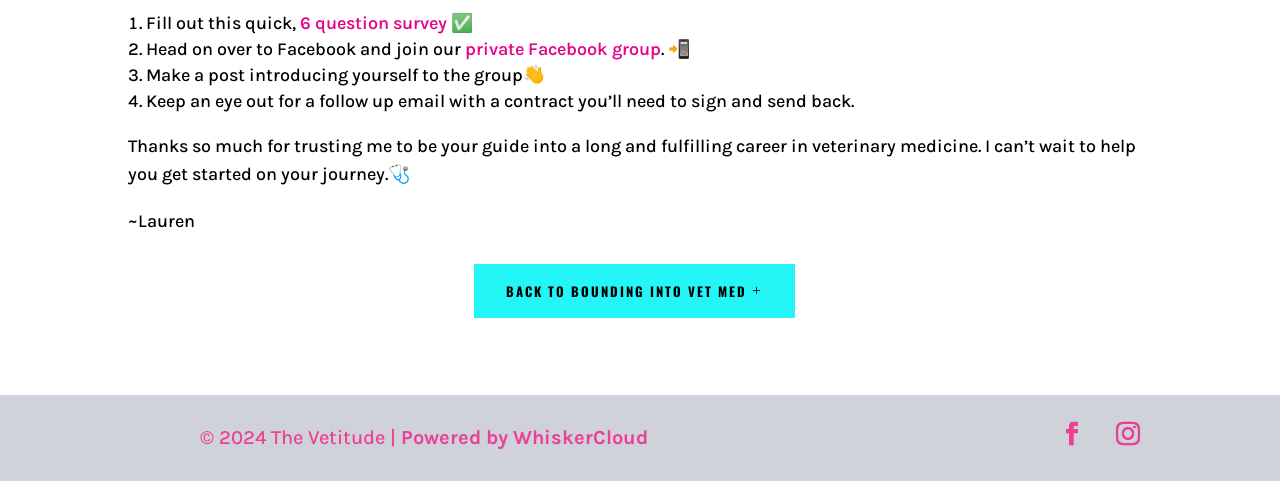Locate the bounding box of the UI element described in the following text: "Follow".

[0.862, 0.852, 0.9, 0.952]